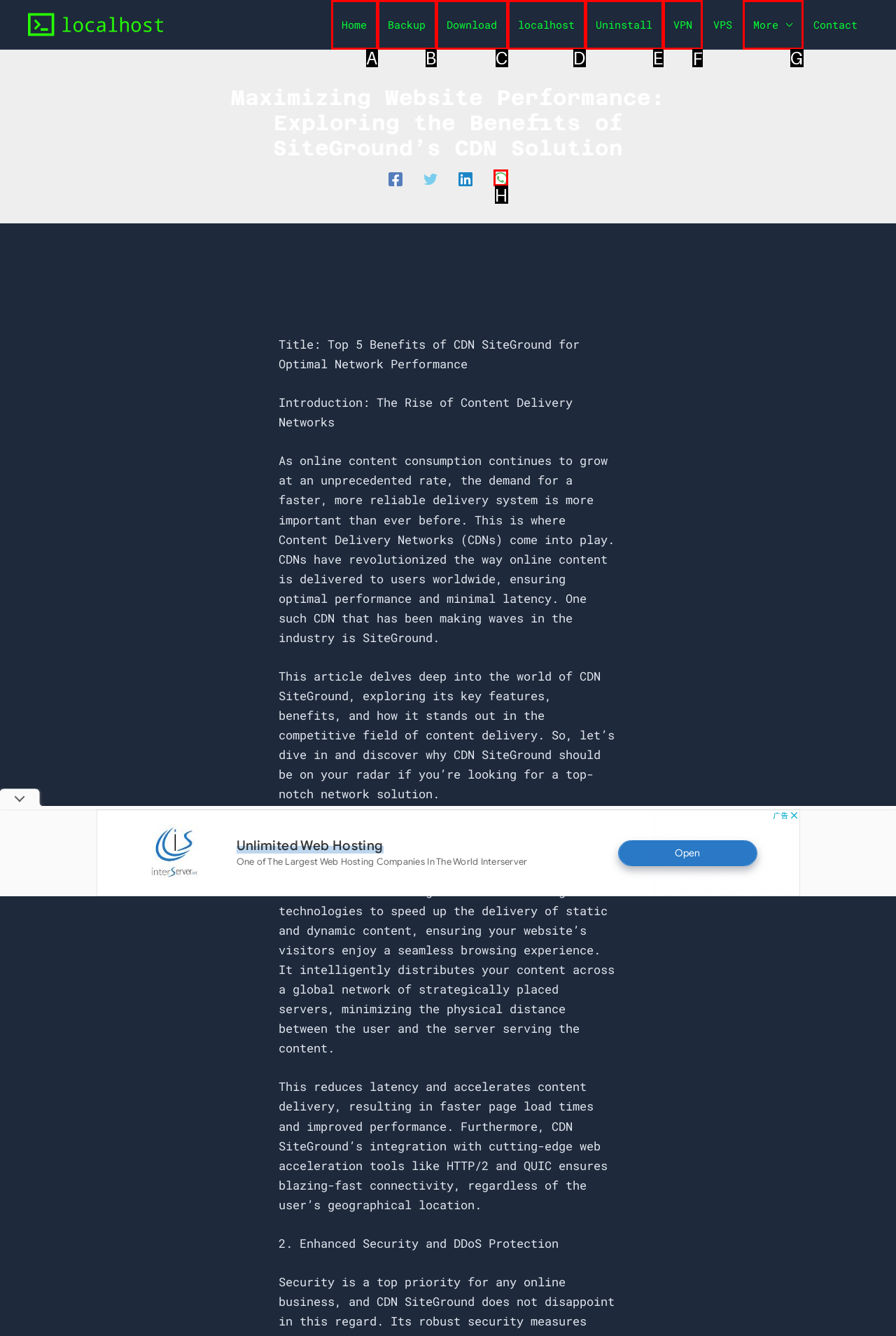Identify the correct letter of the UI element to click for this task: Click on the 'VPN' link
Respond with the letter from the listed options.

F